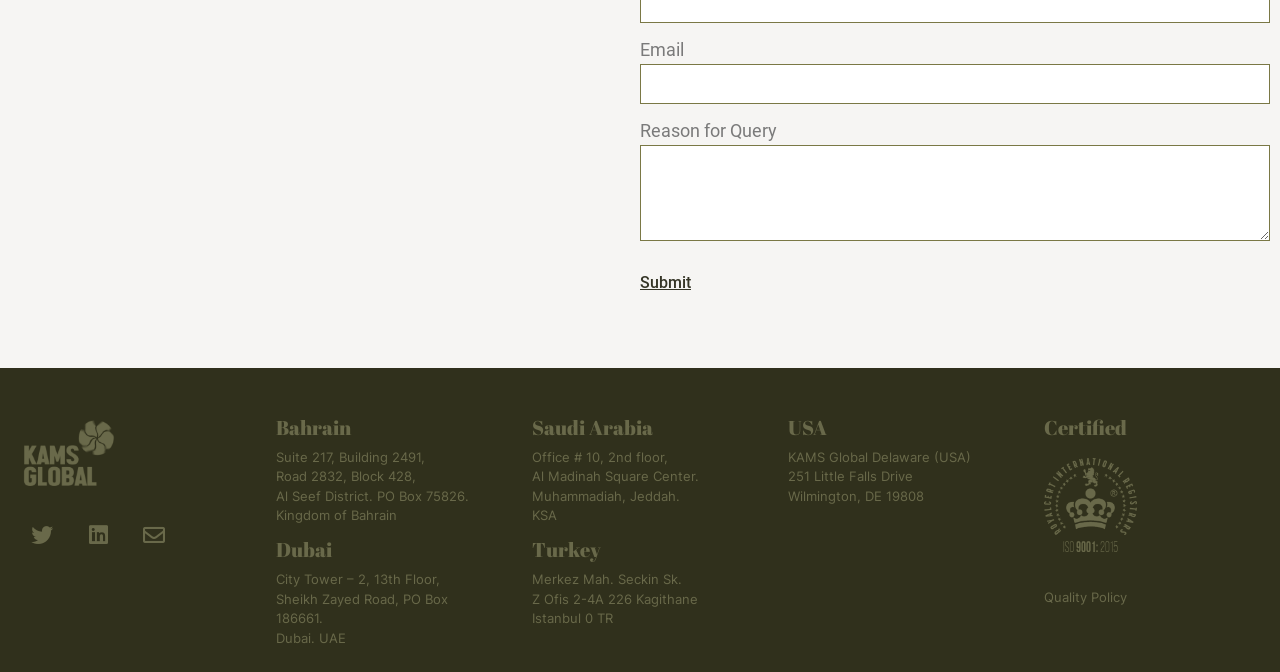From the details in the image, provide a thorough response to the question: What is the purpose of the form on this webpage?

The form on this webpage has fields for email and reason for query, and a submit button, indicating that its purpose is to allow users to submit a query or send a message to the organization.